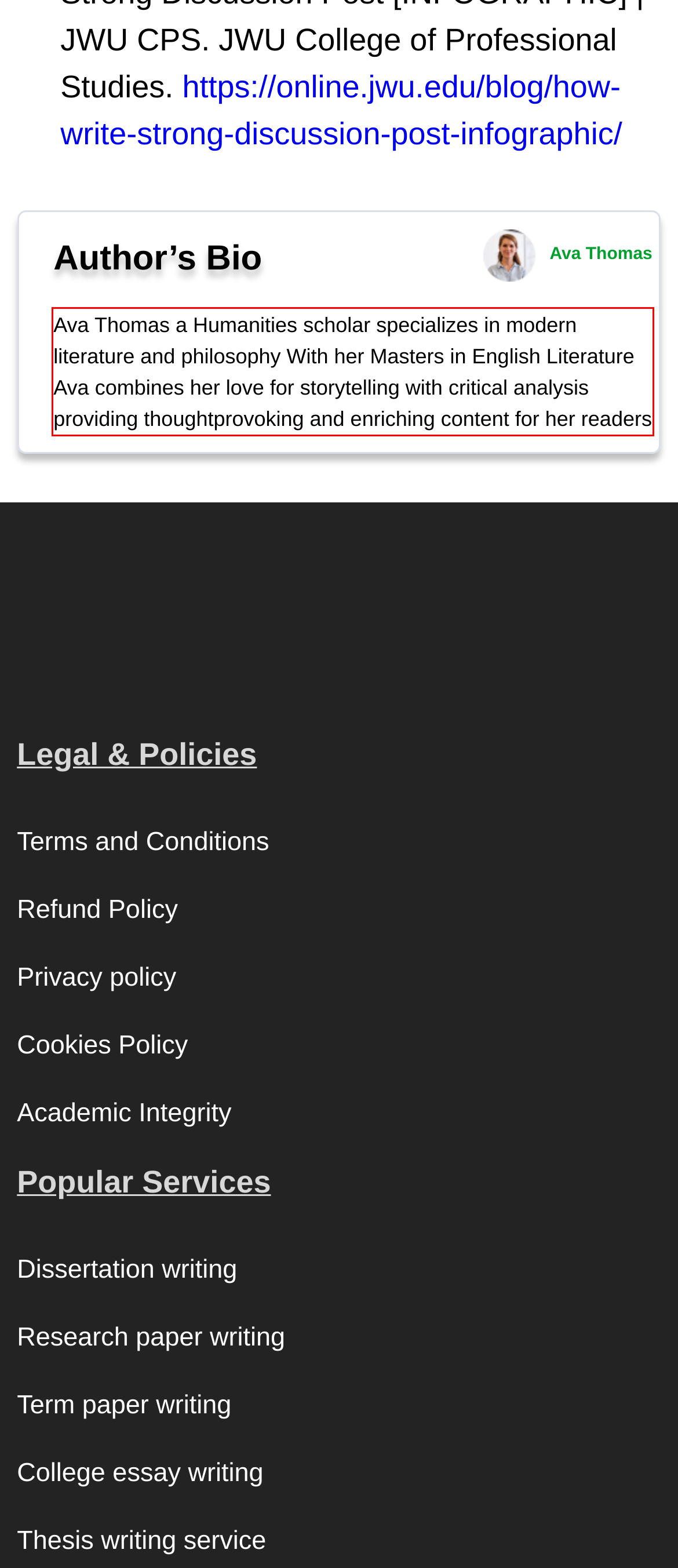Please identify the text within the red rectangular bounding box in the provided webpage screenshot.

Ava Thomas a Humanities scholar specializes in modern literature and philosophy With her Masters in English Literature Ava combines her love for storytelling with critical analysis providing thoughtprovoking and enriching content for her readers